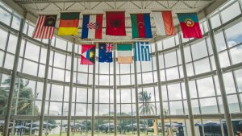Is the institution promoting multiculturalism?
Give a single word or phrase as your answer by examining the image.

Yes